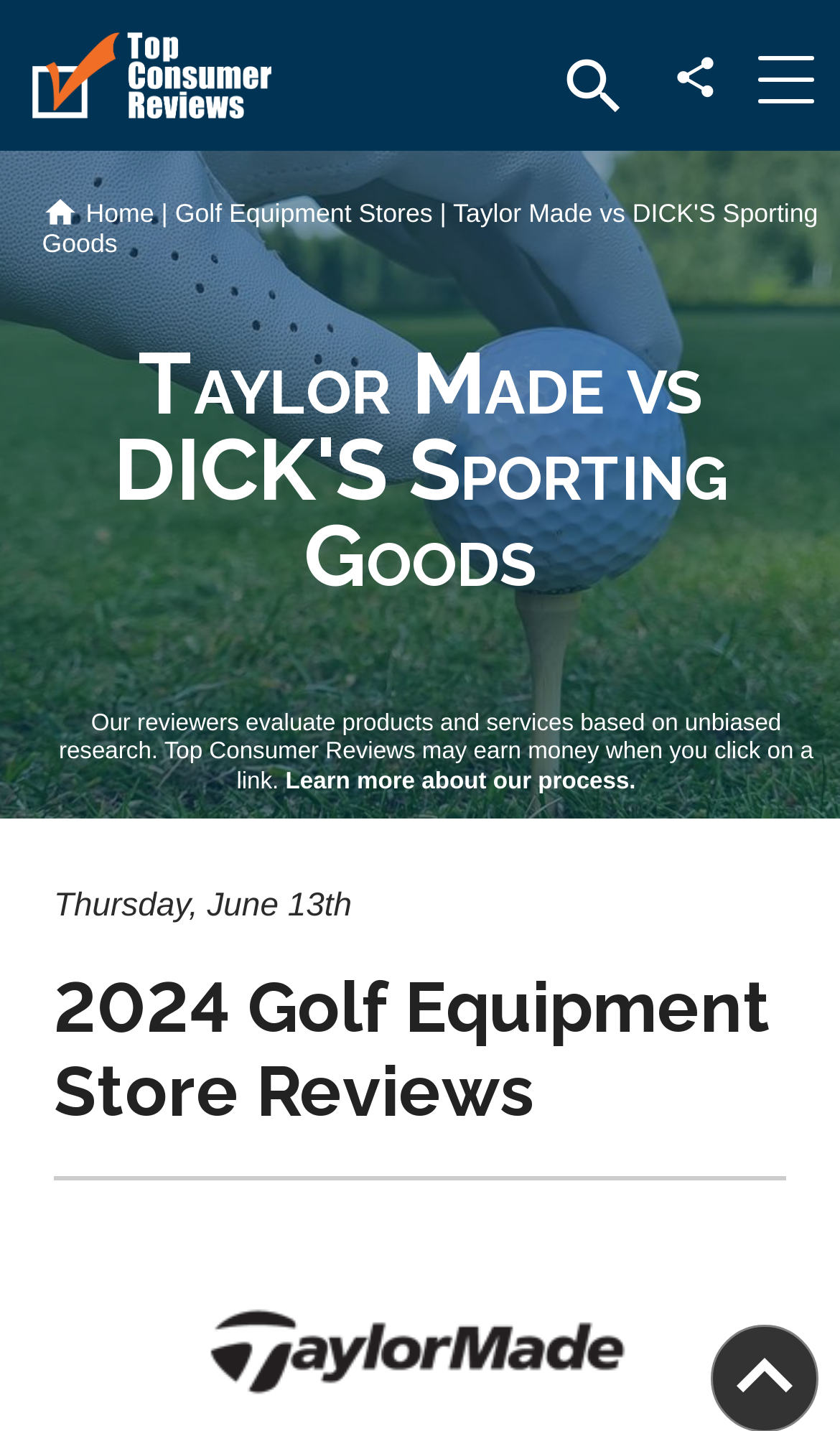Explain in detail what you observe on this webpage.

The webpage is a review and comparison of golf equipment stores, specifically Taylor Made and DICK'S Sporting Goods. At the top left corner, there is a logo of Top Consumer Reviews, which is a clickable link. Next to the logo, there is a search bar where users can input keywords to search for products or services.

On the top right corner, there are social media links to Facebook, Twitter, Pinterest, LinkedIn, and Email, allowing users to share the webpage on various platforms. Below the social media links, there is a button to close the search form.

The main content of the webpage is divided into two sections. The left section has a navigation menu with links to the home page and a category page for golf equipment stores. The right section has a table layout with a heading that reads "Taylor Made vs DICK'S Sporting Goods". Below the heading, there is a subheading that reads "2024 Golf Equipment Store Reviews".

At the bottom of the page, there is a disclaimer stating that the reviewers evaluate products and services based on unbiased research, and Top Consumer Reviews may earn money when users click on a link. There is also a link to learn more about their review process.

The webpage has a clean and organized layout, making it easy to navigate and find the desired information.